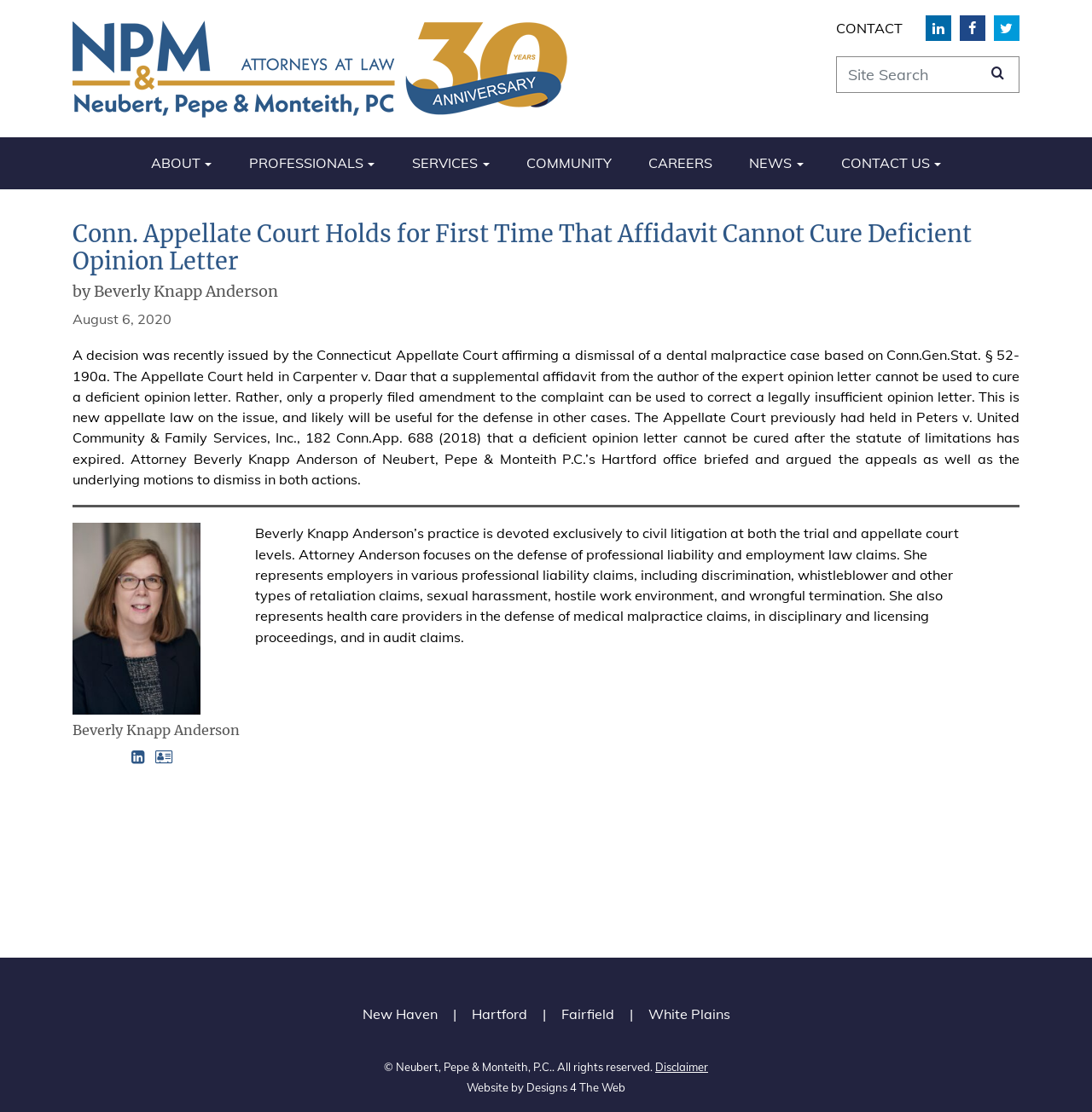Identify the bounding box coordinates for the region to click in order to carry out this instruction: "Contact Neubert, Pepe & Monteith, P.C.". Provide the coordinates using four float numbers between 0 and 1, formatted as [left, top, right, bottom].

[0.848, 0.014, 0.871, 0.037]